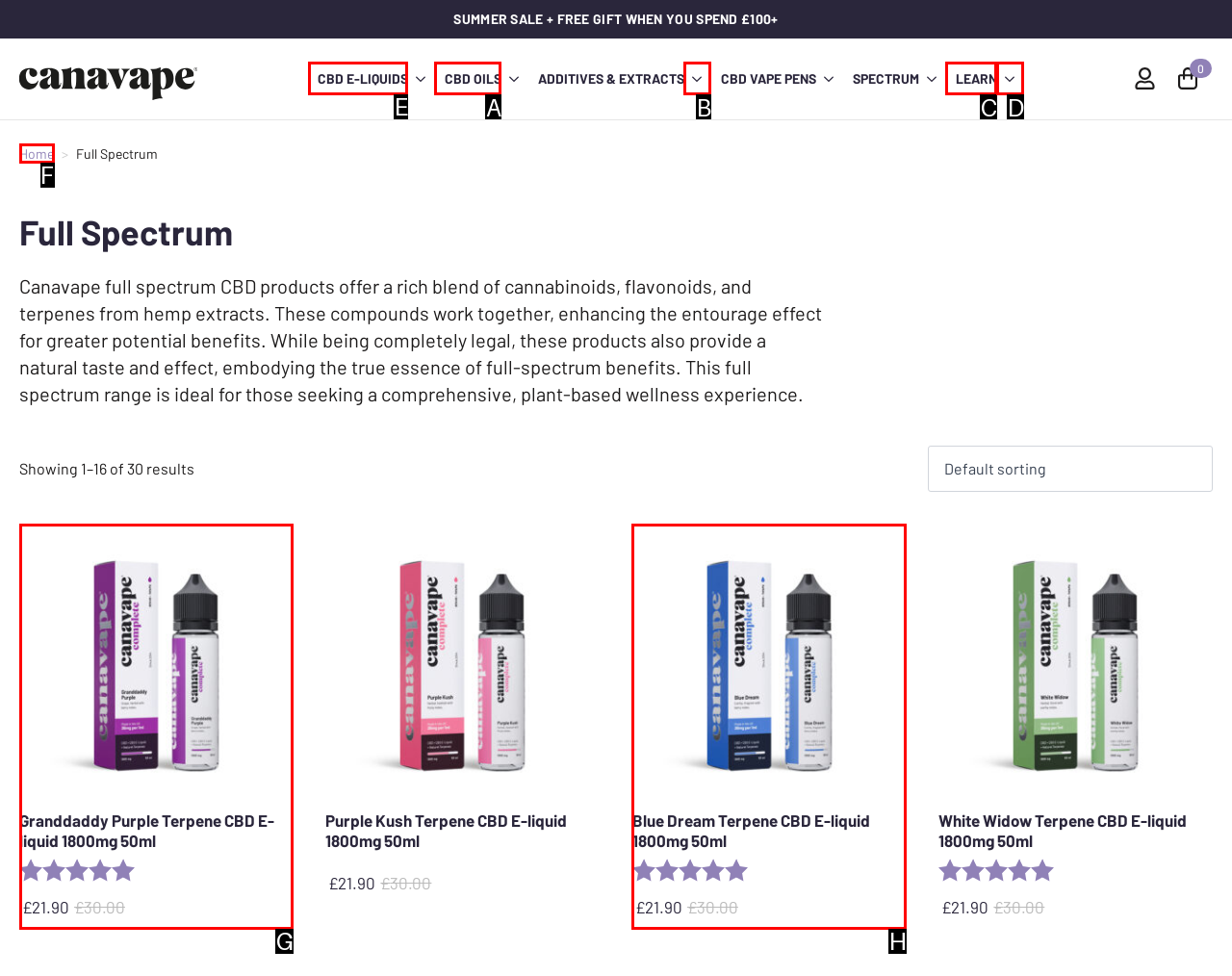Which option should be clicked to execute the task: Click on the 'CBD E-LIQUIDS' button?
Reply with the letter of the chosen option.

E